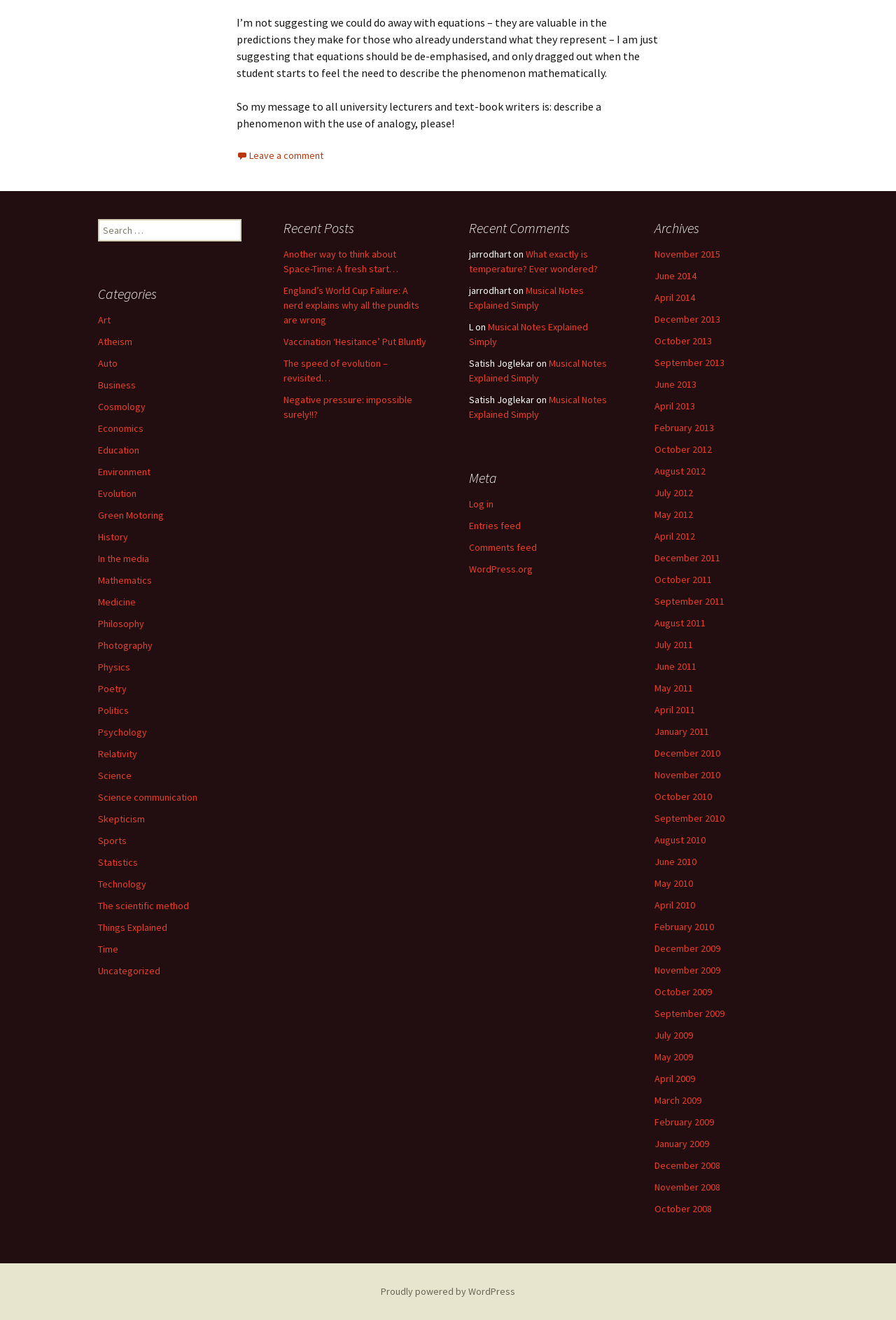Can you give a comprehensive explanation to the question given the content of the image?
What is the earliest month listed in the archives?

The archives section lists months from 2009 to 2015. The earliest month listed is January 2009, which is located at the bottom of the archives section.